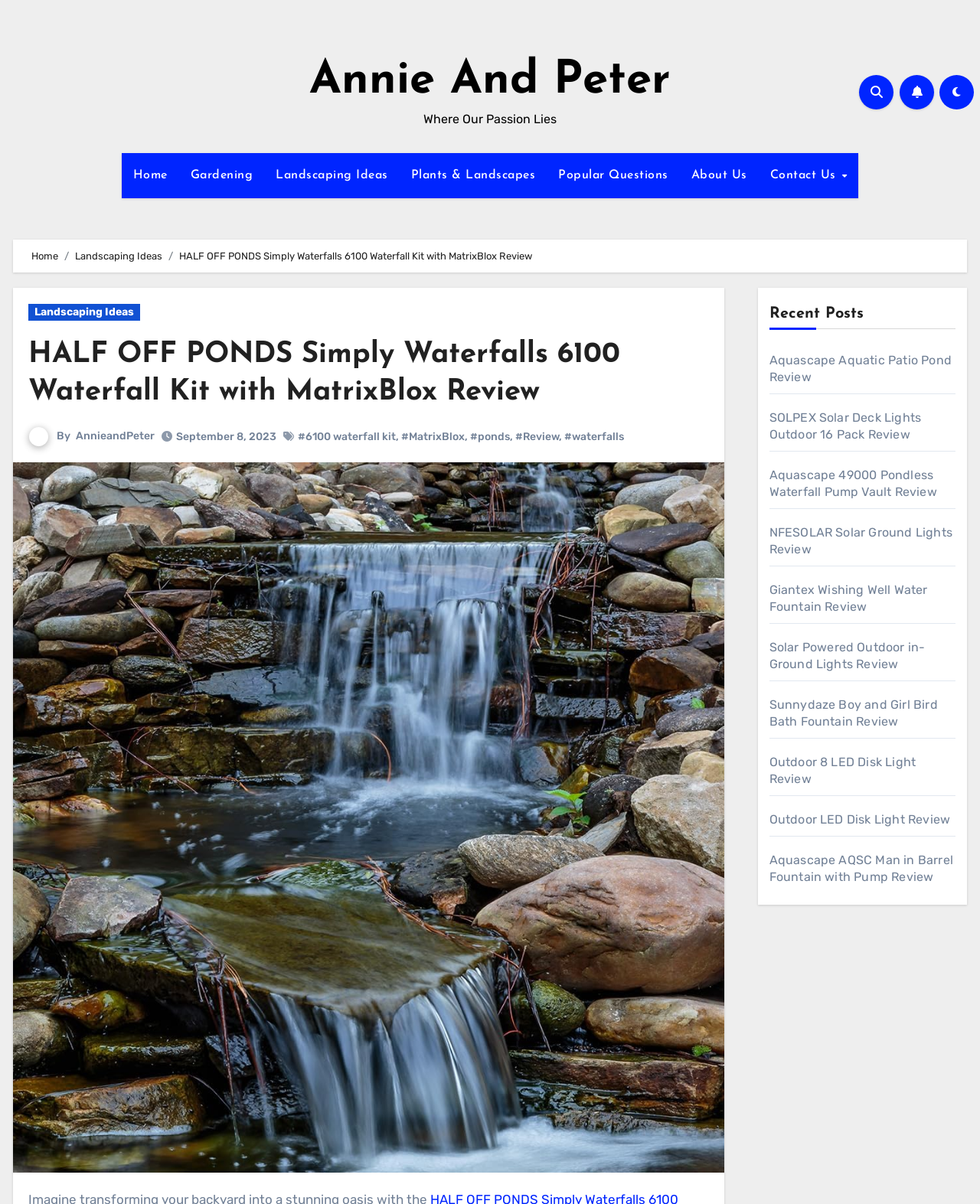Pinpoint the bounding box coordinates of the clickable element needed to complete the instruction: "Click on Sign of Thyme link". The coordinates should be provided as four float numbers between 0 and 1: [left, top, right, bottom].

None